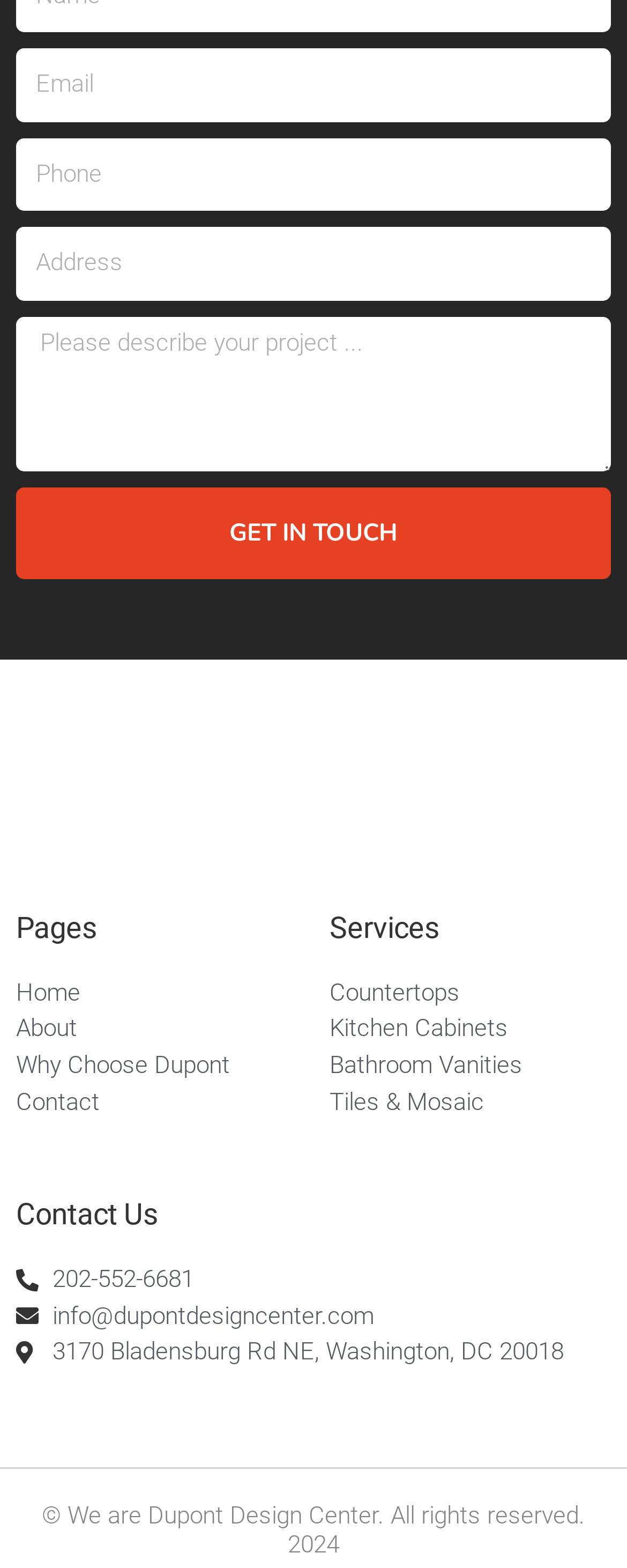Determine the bounding box coordinates of the section I need to click to execute the following instruction: "View Contact Us information". Provide the coordinates as four float numbers between 0 and 1, i.e., [left, top, right, bottom].

[0.026, 0.765, 0.974, 0.784]